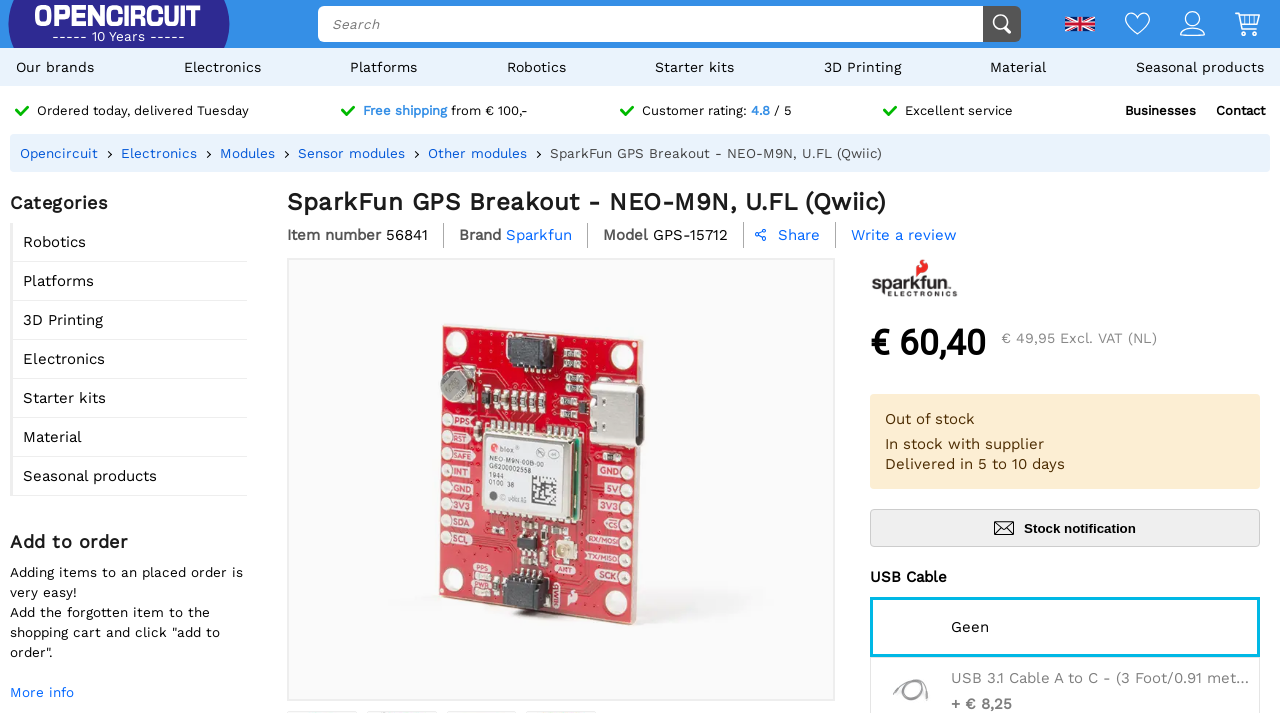Please identify the bounding box coordinates of the element's region that I should click in order to complete the following instruction: "View wishlist". The bounding box coordinates consist of four float numbers between 0 and 1, i.e., [left, top, right, bottom].

[0.855, 0.015, 0.898, 0.055]